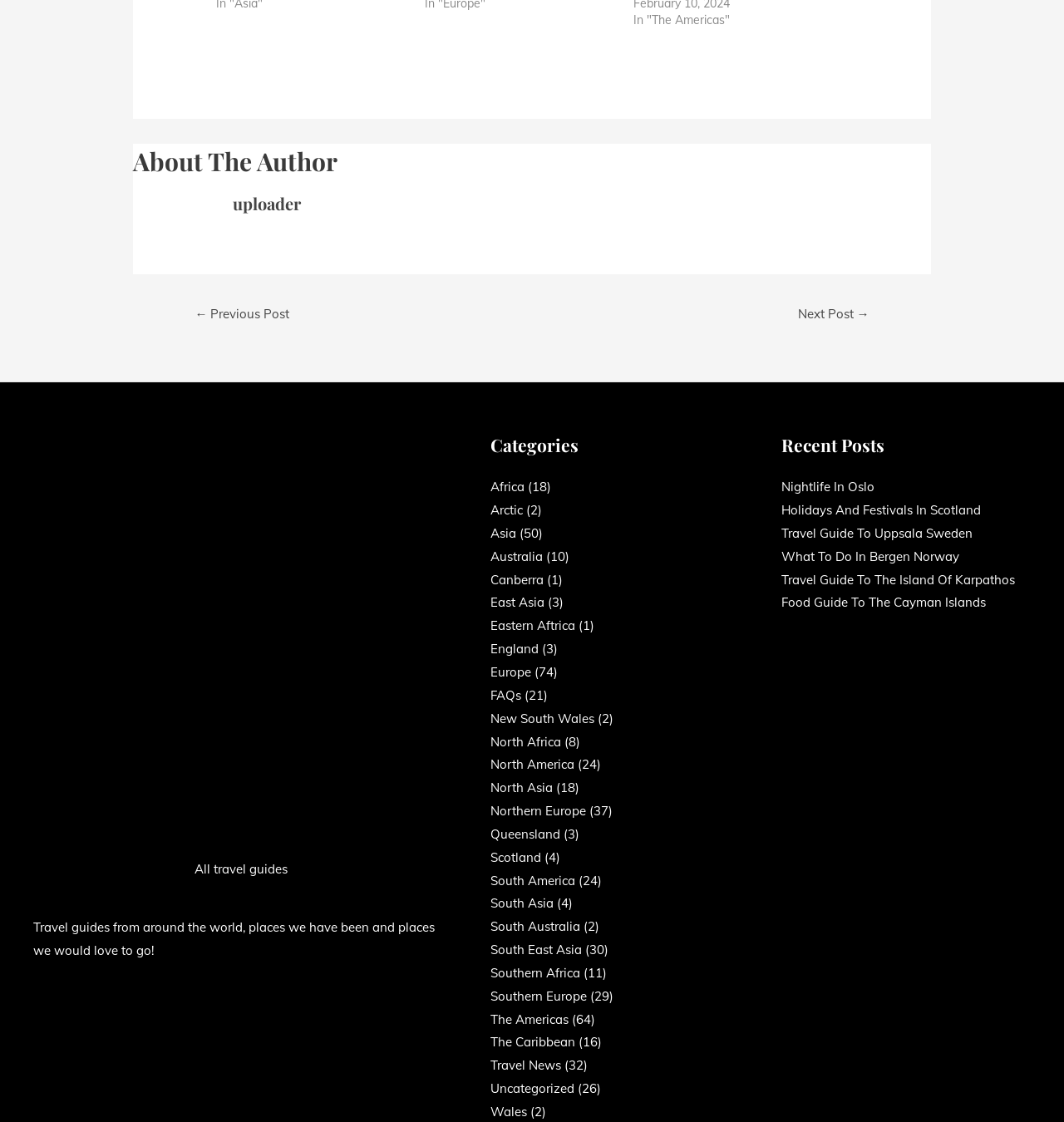Please give a one-word or short phrase response to the following question: 
What is the name of the author mentioned on the webpage?

uploader